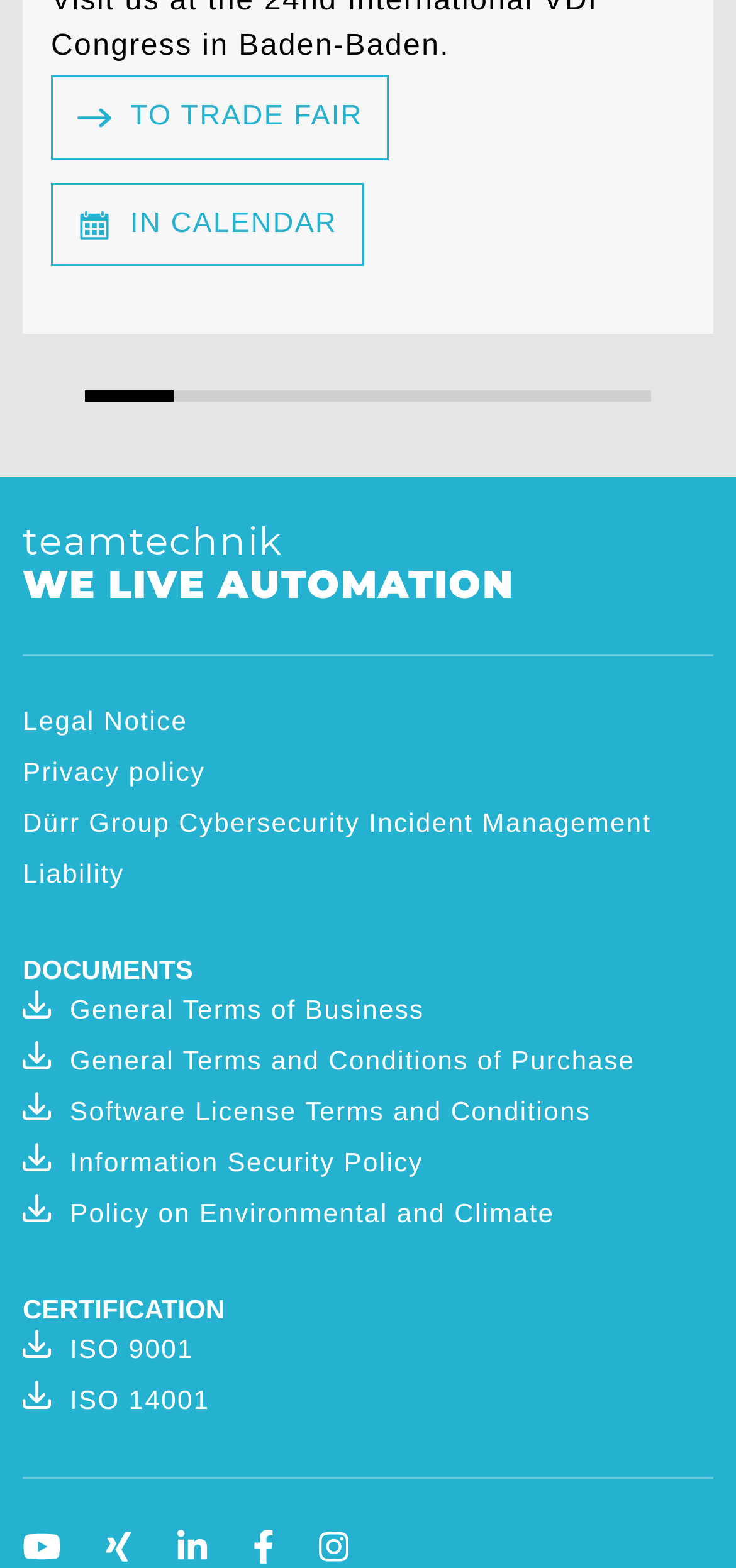Identify the bounding box coordinates of the region that needs to be clicked to carry out this instruction: "Click on TO TRADE FAIR". Provide these coordinates as four float numbers ranging from 0 to 1, i.e., [left, top, right, bottom].

[0.069, 0.049, 0.529, 0.102]